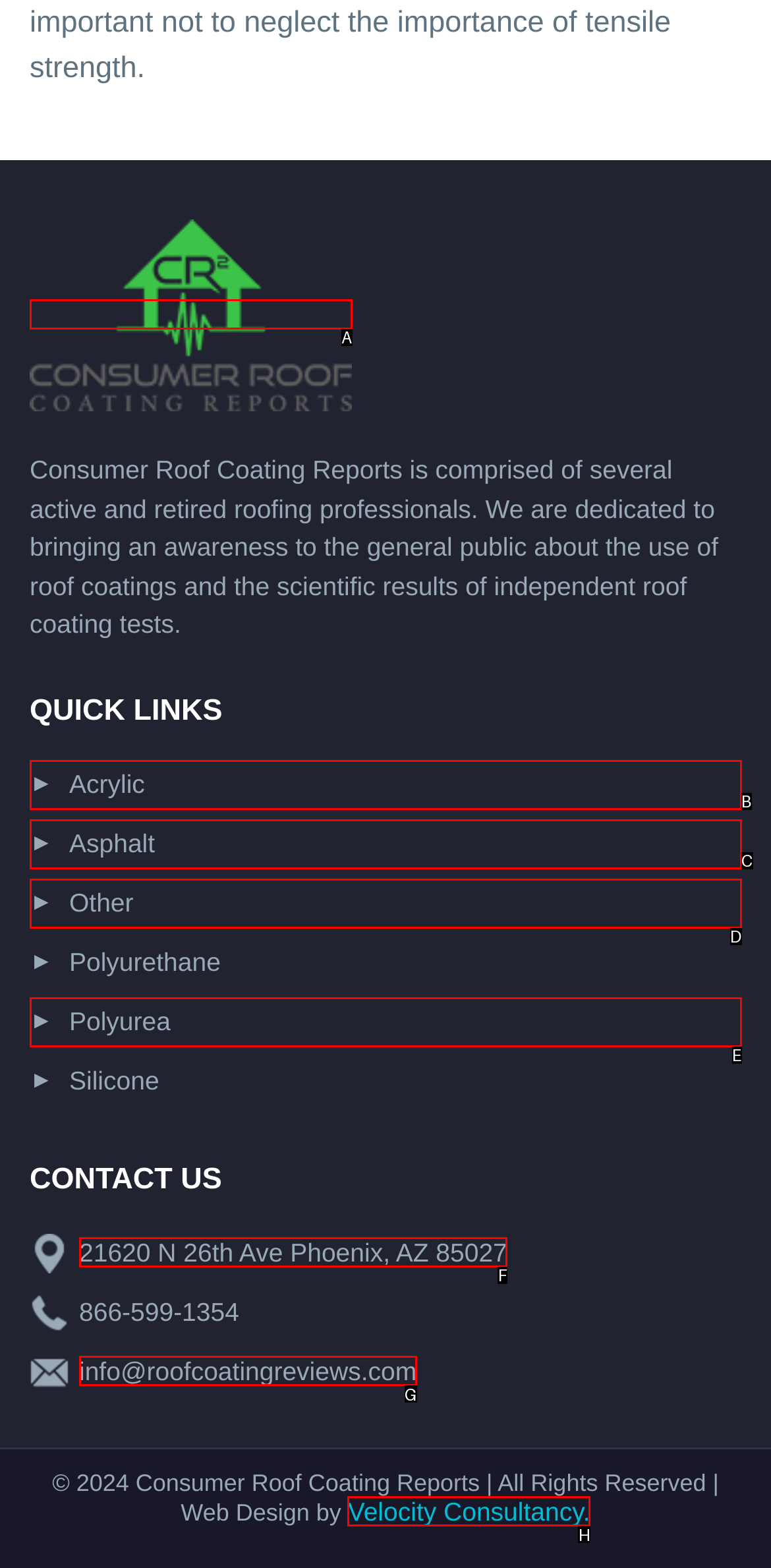Determine the appropriate lettered choice for the task: Check the address of Consumer Roof Coating Reports. Reply with the correct letter.

F